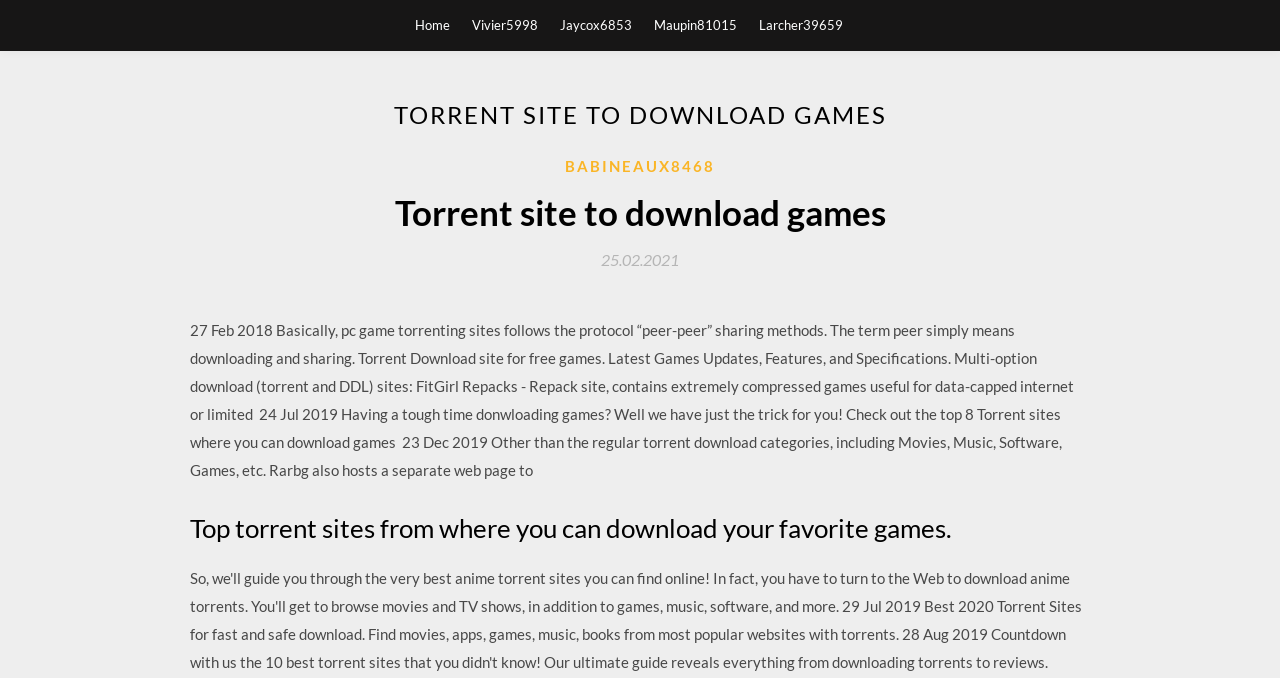Provide the bounding box coordinates of the section that needs to be clicked to accomplish the following instruction: "view latest games updates."

[0.148, 0.278, 0.852, 0.35]